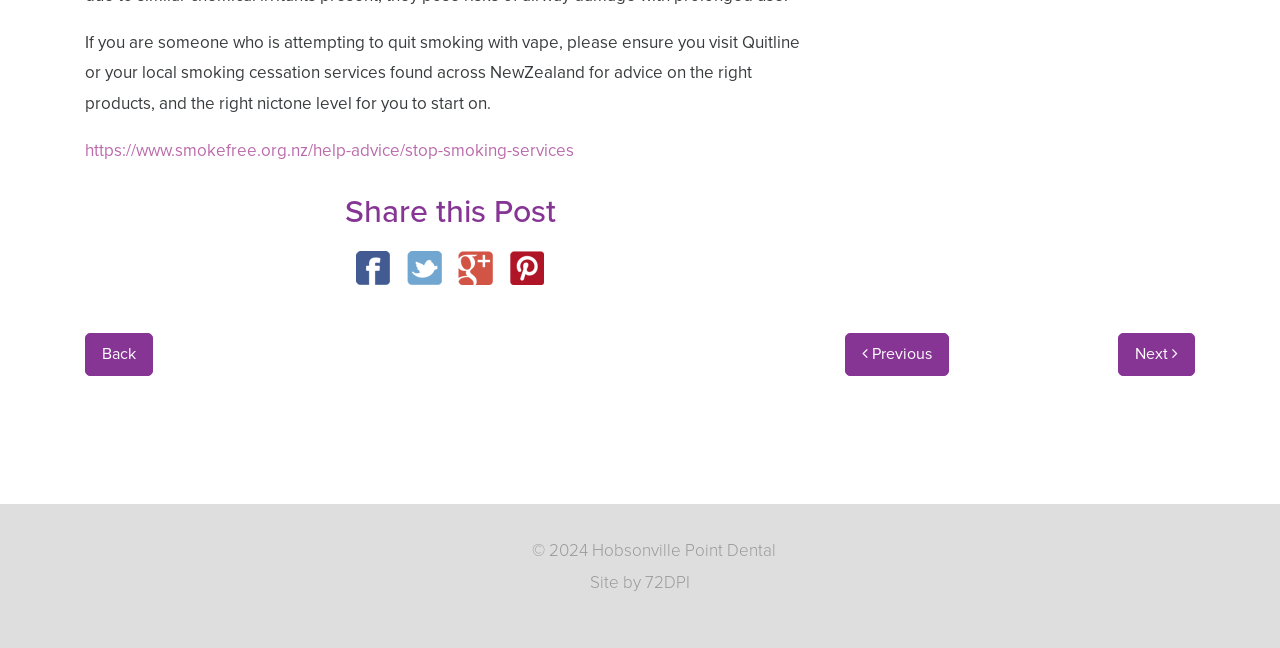Please provide a one-word or phrase answer to the question: 
What social media platforms can users share this post on?

Facebook, Twitter, Google Plus, Pinterest